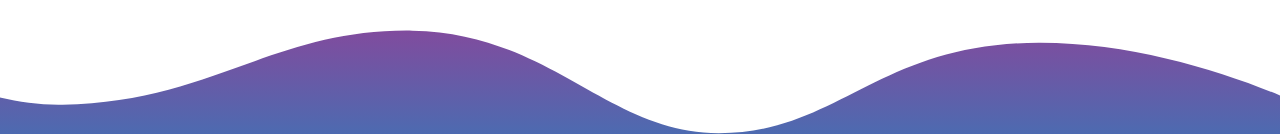What is the purpose of the image?
Refer to the screenshot and respond with a concise word or phrase.

Decorative accent